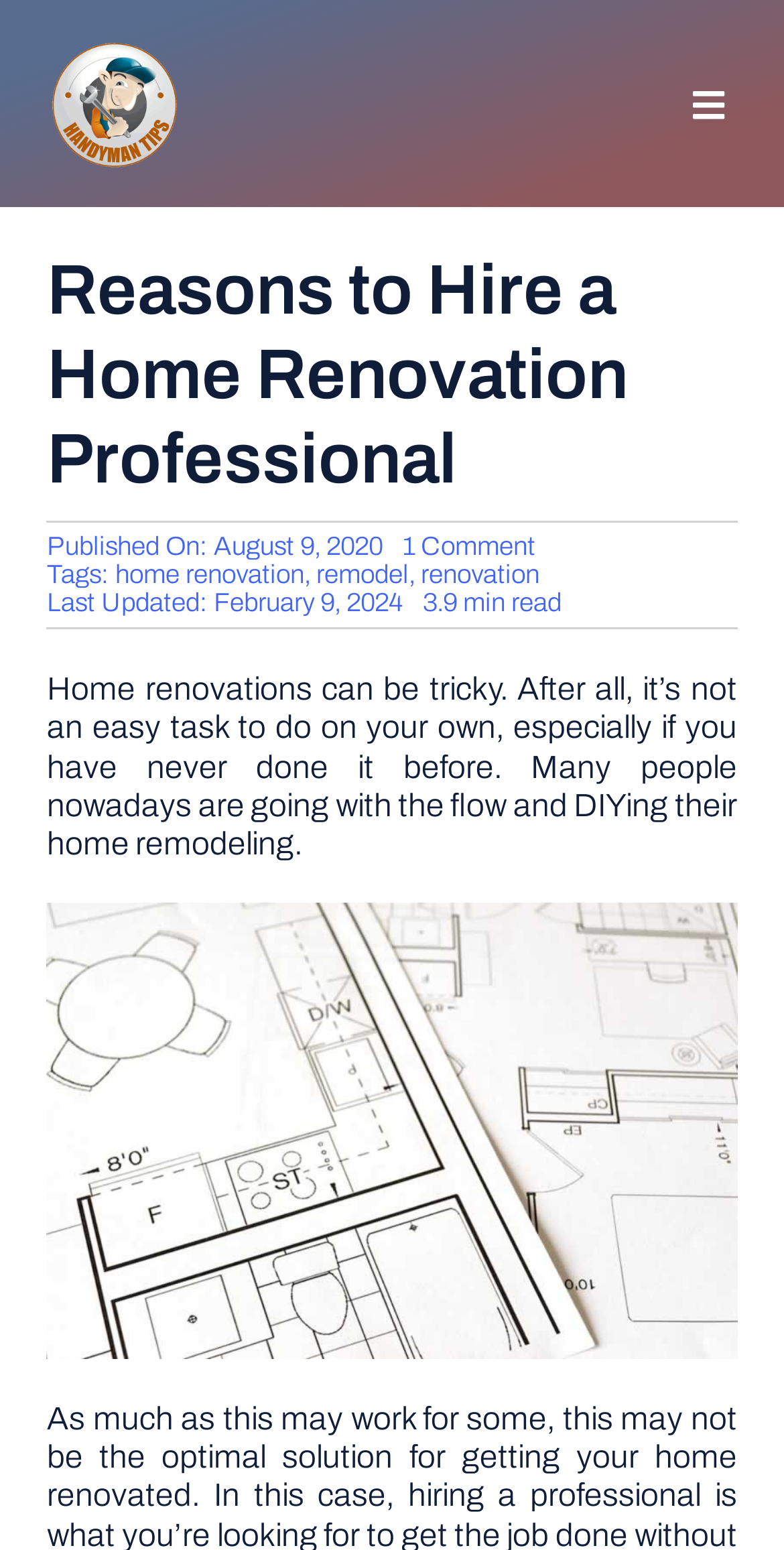Please reply to the following question with a single word or a short phrase:
What is the topic of the article?

Home renovation